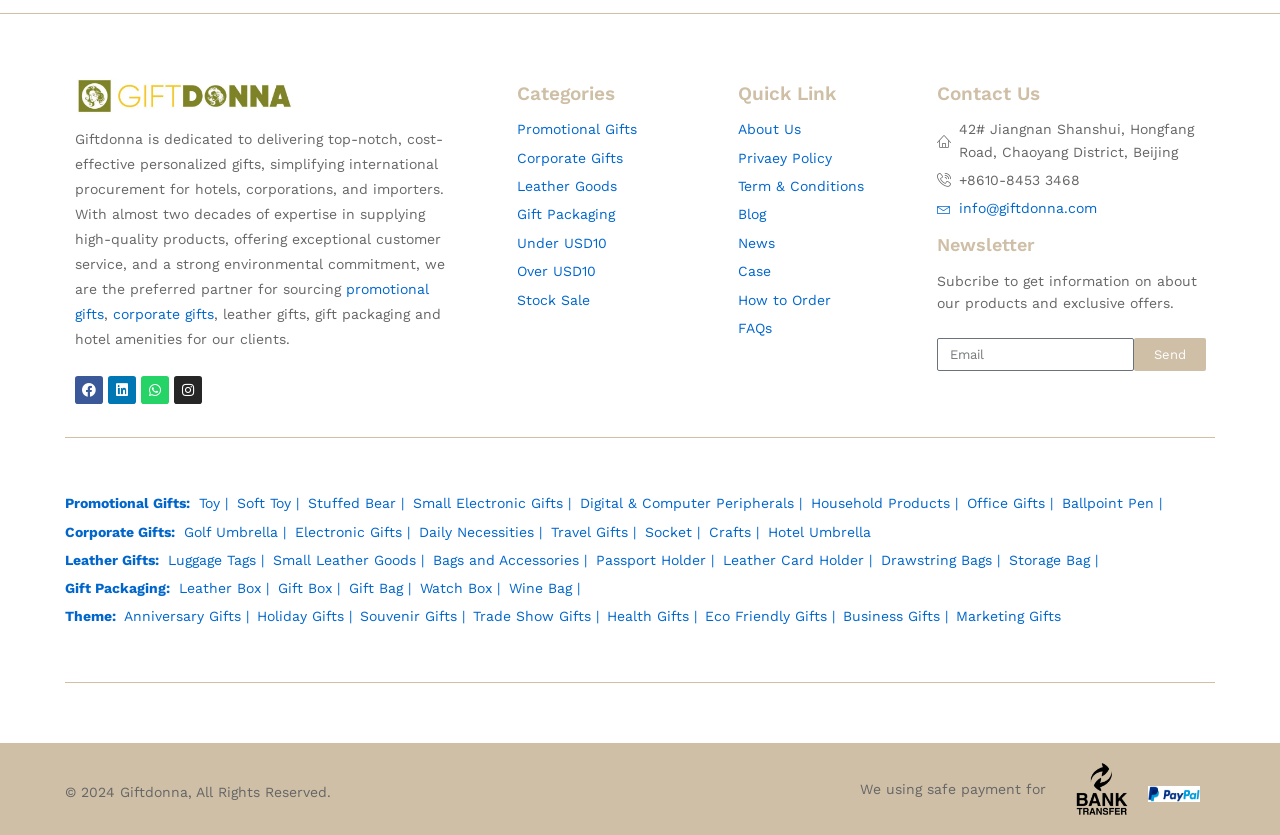Bounding box coordinates should be provided in the format (top-left x, top-left y, bottom-right x, bottom-right y) with all values between 0 and 1. Identify the bounding box for this UI element: Digital & Computer Peripherals |

[0.453, 0.59, 0.627, 0.616]